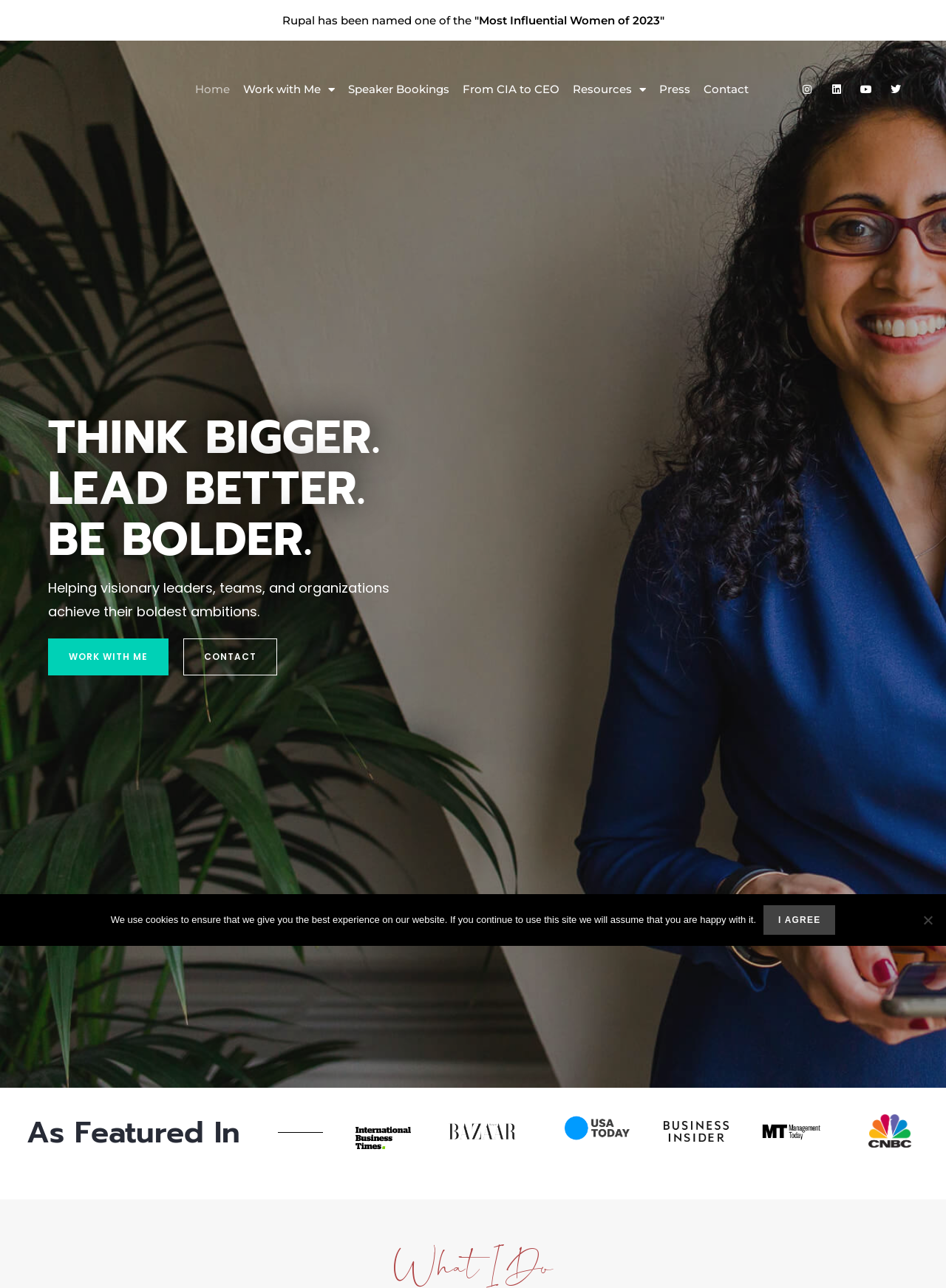Extract the main title from the webpage.

THINK BIGGER. LEAD BETTER.
BE BOLDER.